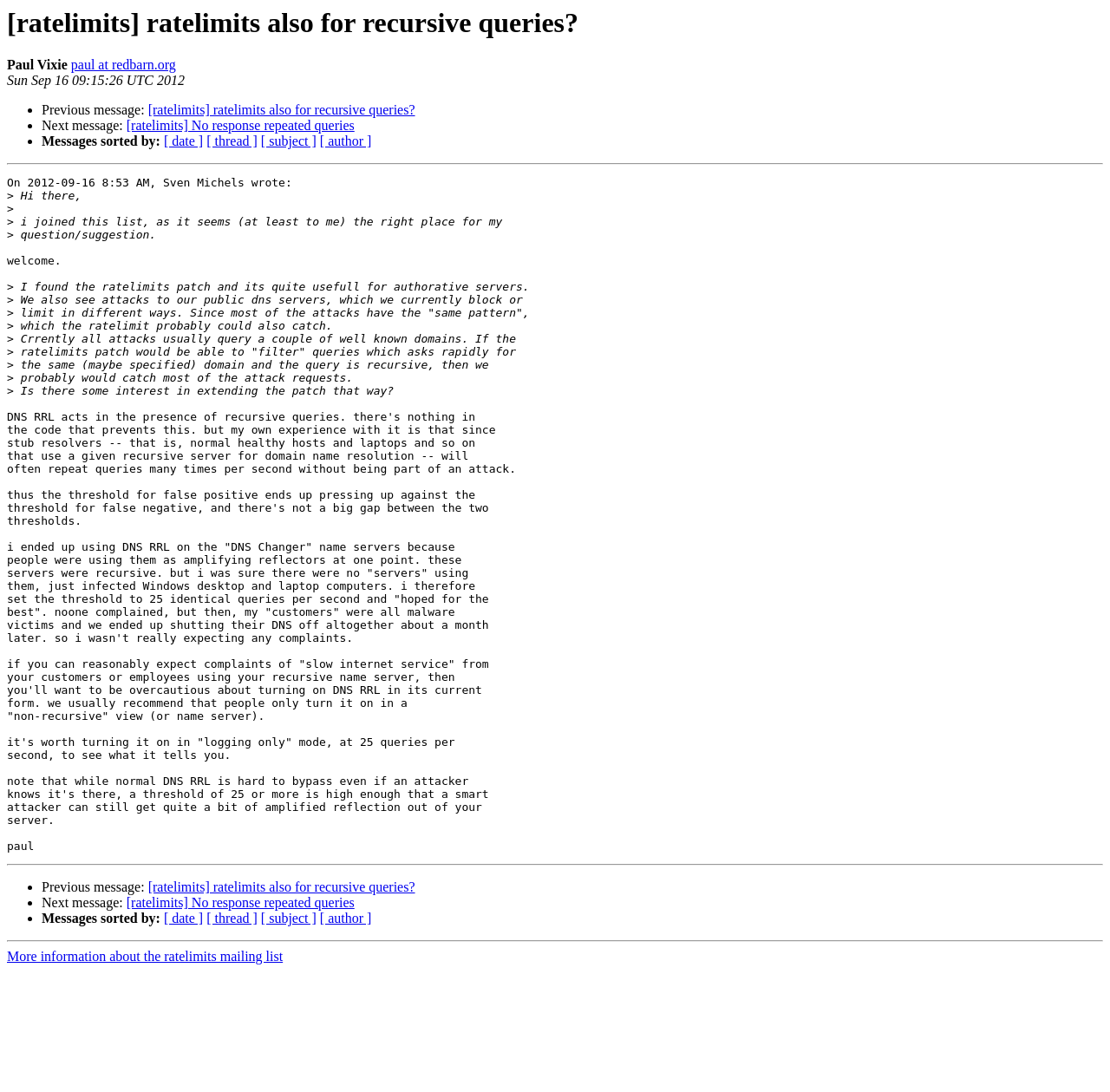Illustrate the webpage's structure and main components comprehensively.

This webpage appears to be a discussion forum or mailing list archive, focused on the topic of rate limits and recursive queries. At the top of the page, there is a heading with the title "[ratelimits] ratelimits also for recursive queries?" followed by the name "Paul Vixie" and an email address "paul at redbarn.org". Below this, there is a timestamp "Sun Sep 16 09:15:26 UTC 2012".

The main content of the page is a discussion thread, with multiple messages from different users. The first message is from Sven Michels, who introduces himself and asks a question about using rate limits to catch attack requests. The message is followed by a response from Paul Vixie, who discusses his experience with DNS RRL (Response Rate Limiting) and its limitations in preventing false positives and false negatives.

The discussion thread is organized with list markers ("•") and links to previous and next messages, as well as links to sort messages by date, thread, subject, and author. There are also horizontal separators dividing the different sections of the page.

Throughout the page, there are multiple links to other messages and topics, including "[ratelimits] No response repeated queries" and "More information about the ratelimits mailing list". The overall layout is dense with text, with multiple blocks of text and links arranged in a hierarchical structure.